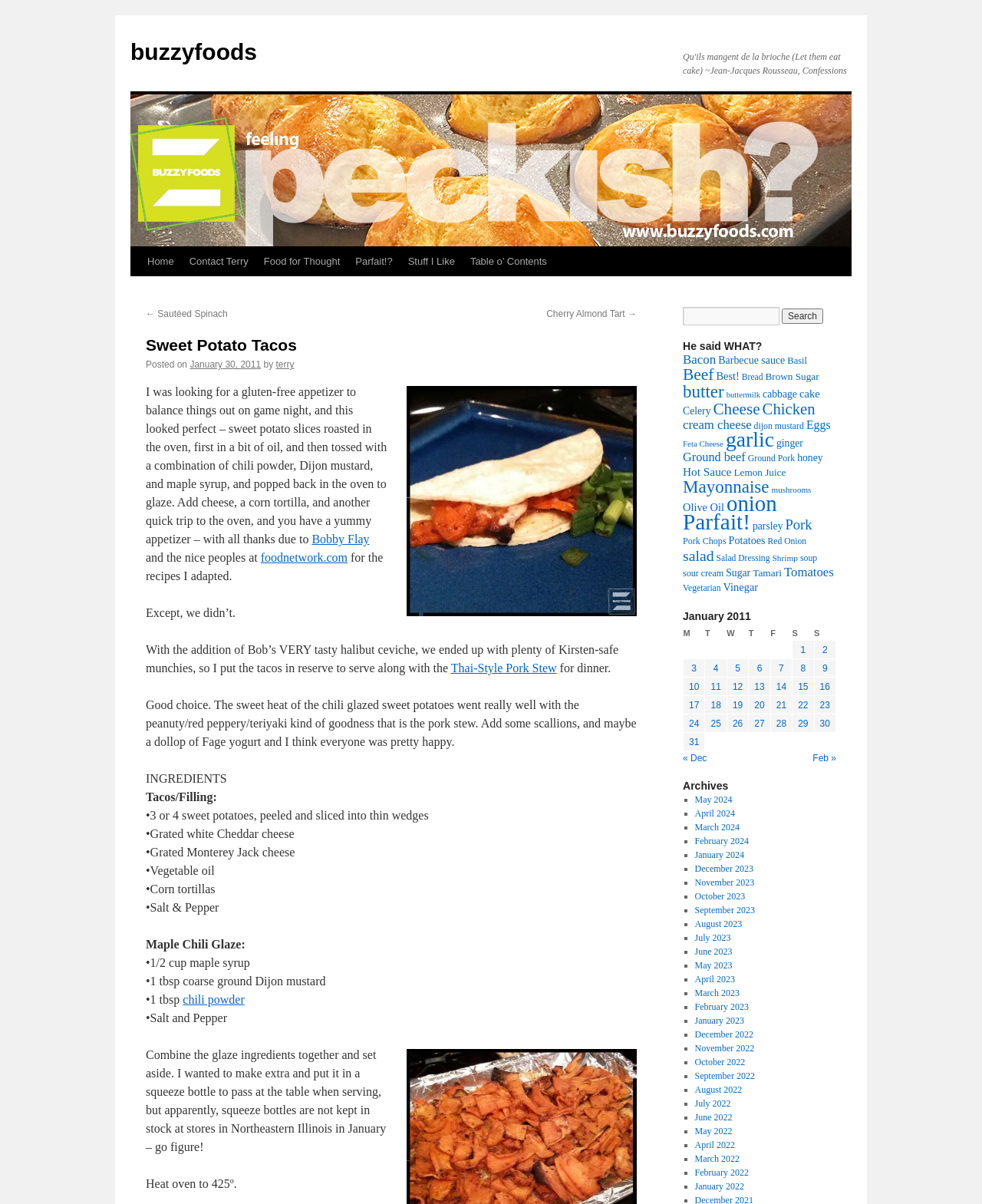Respond concisely with one word or phrase to the following query:
What is the type of cheese used in this recipe?

White Cheddar and Monterey Jack